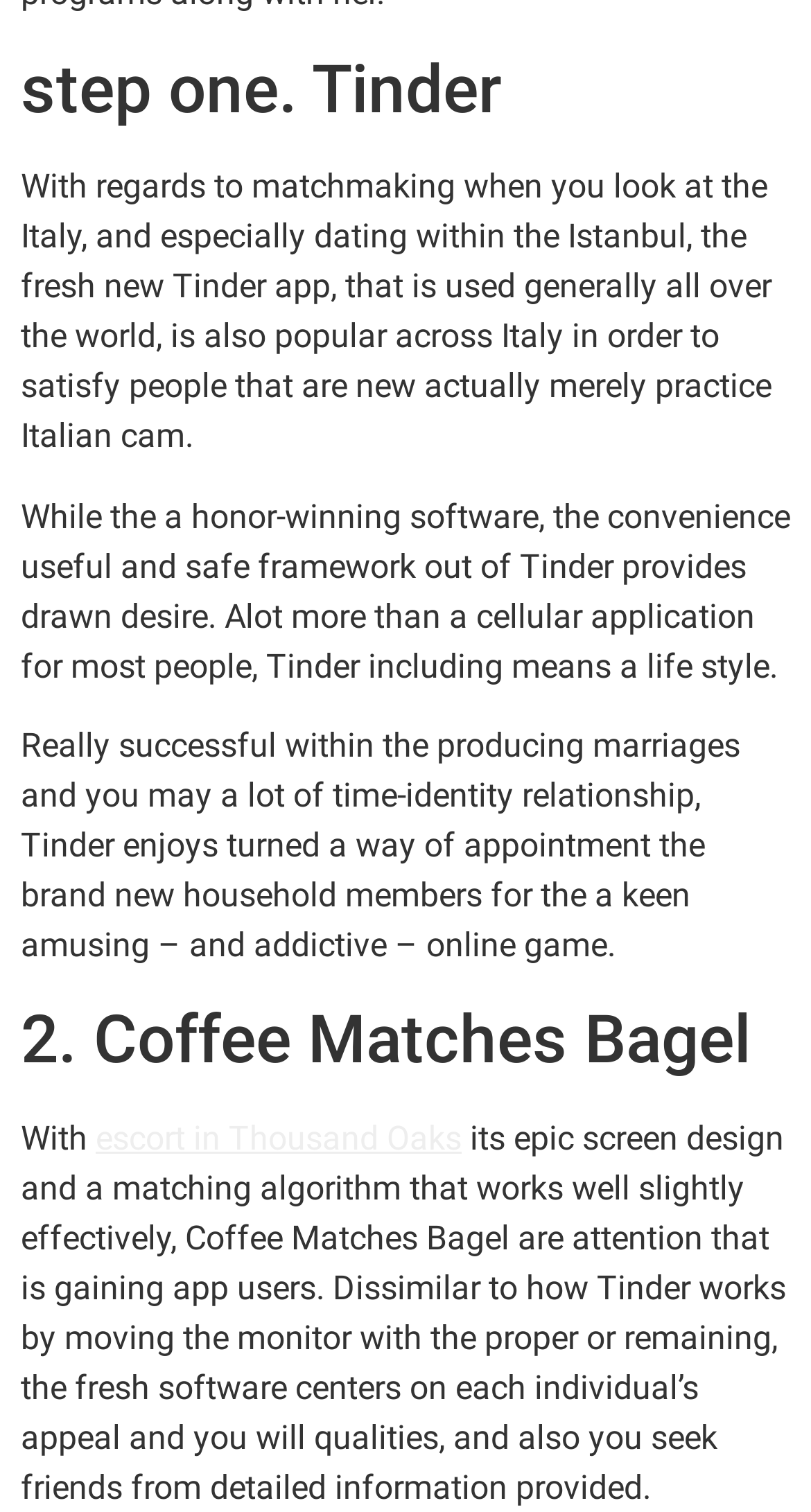Locate the bounding box of the UI element based on this description: "escort in Thousand Oaks". Provide four float numbers between 0 and 1 as [left, top, right, bottom].

[0.118, 0.739, 0.569, 0.765]